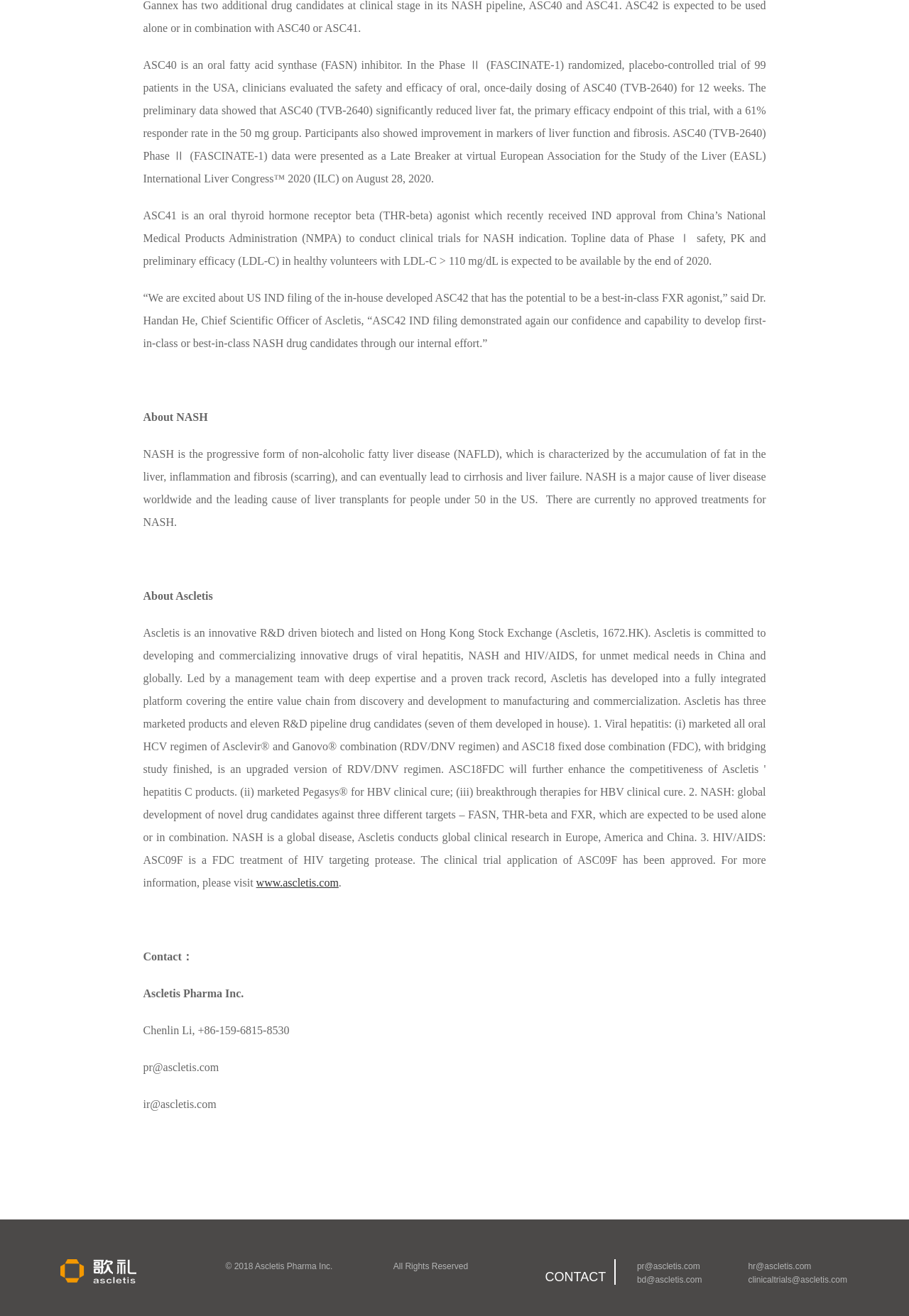Determine the bounding box coordinates of the UI element that matches the following description: "clinicaltrials@ascletis.com". The coordinates should be four float numbers between 0 and 1 in the format [left, top, right, bottom].

[0.823, 0.969, 0.932, 0.976]